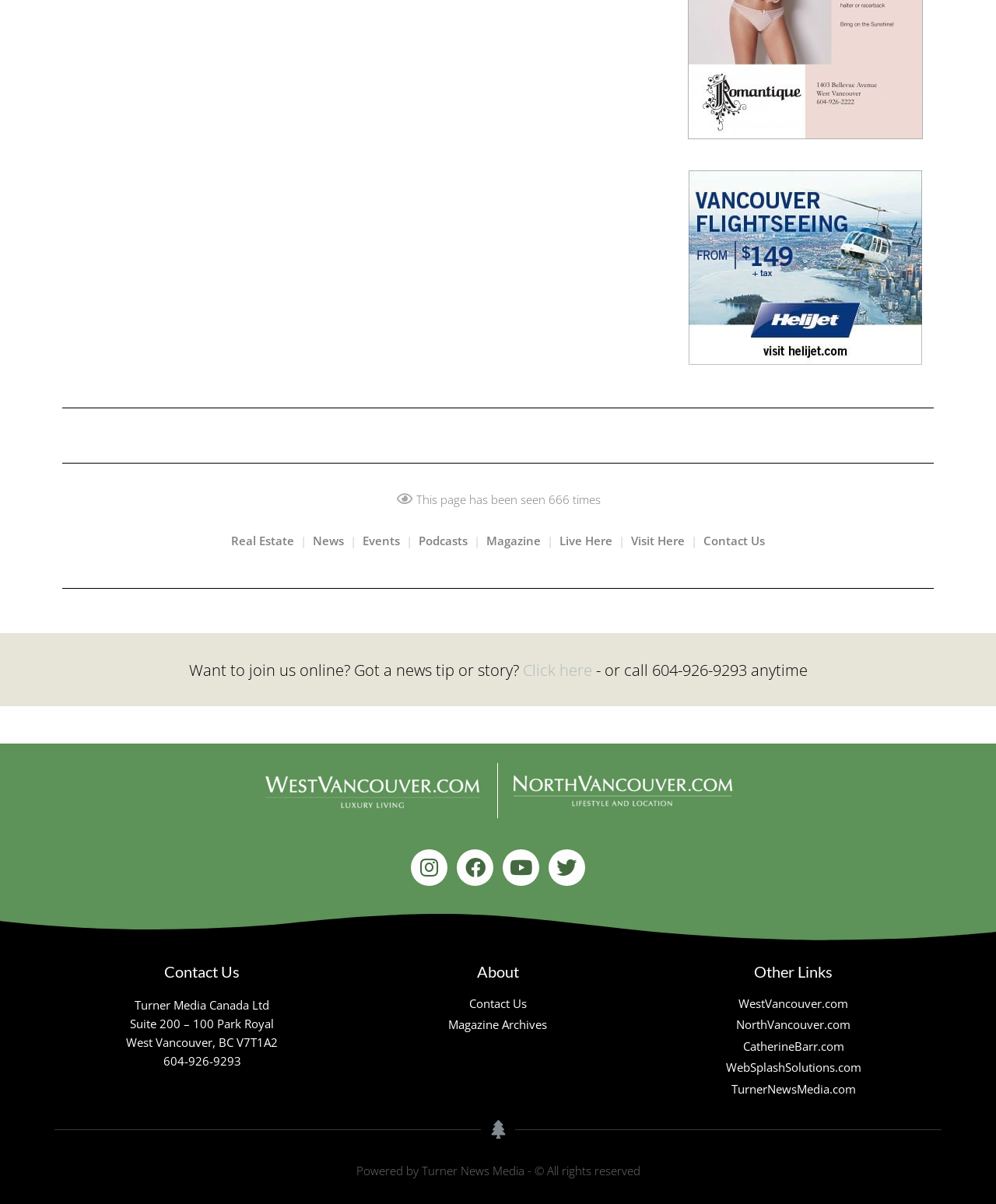Provide the bounding box coordinates for the UI element described in this sentence: "WebSplashSolutions.com". The coordinates should be four float values between 0 and 1, i.e., [left, top, right, bottom].

[0.648, 0.879, 0.945, 0.894]